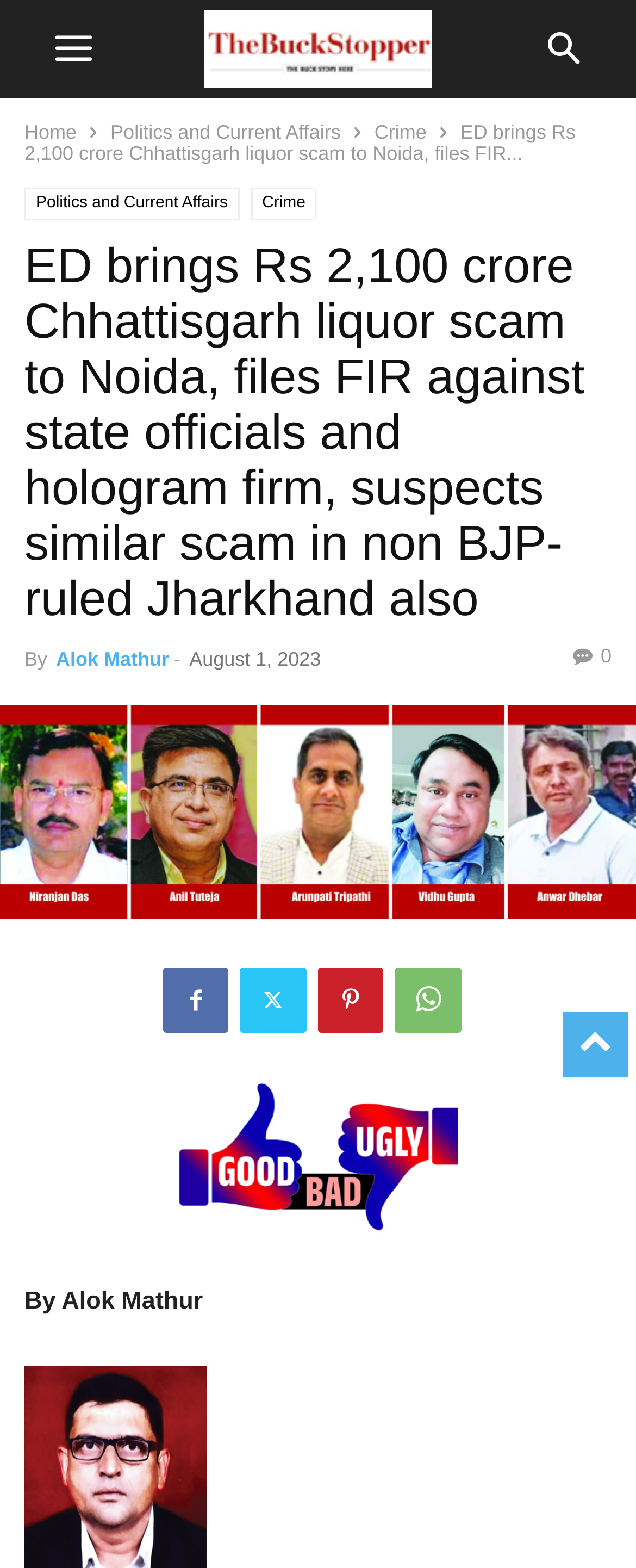Identify the bounding box coordinates of the area you need to click to perform the following instruction: "Share the article on social media".

[0.621, 0.617, 0.726, 0.659]